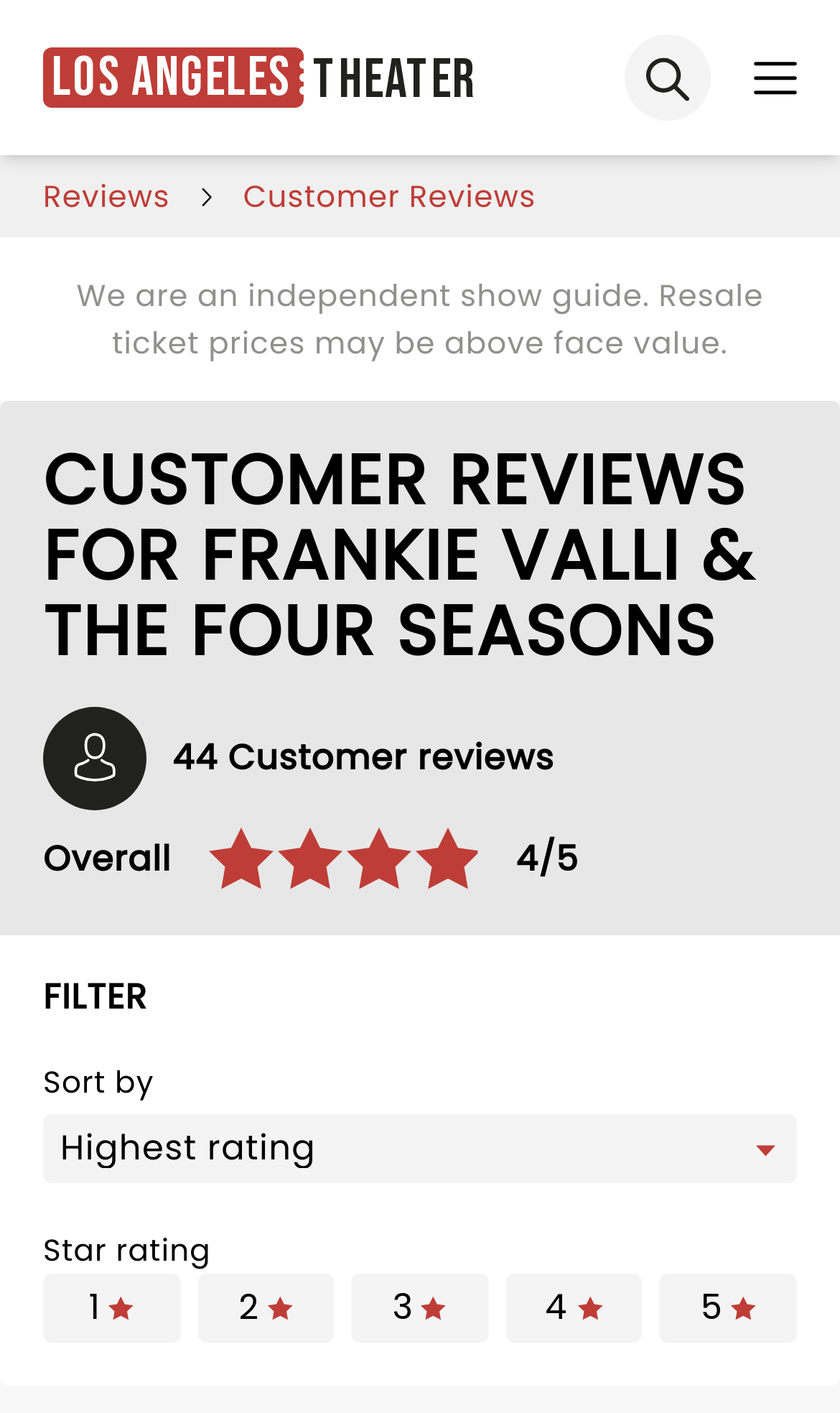Locate and extract the text of the main heading on the webpage.

Los Angeles
Theater